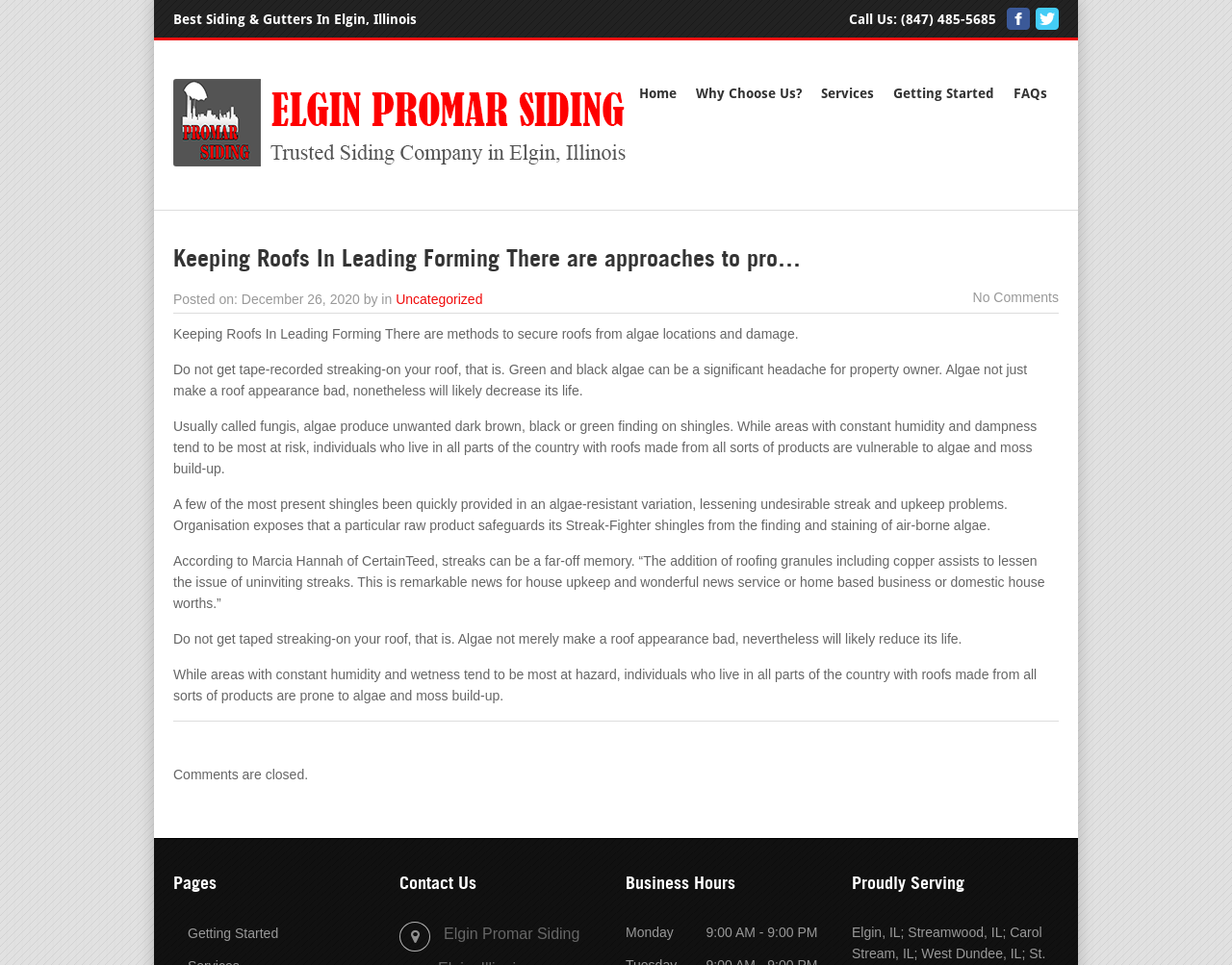Please identify the primary heading of the webpage and give its text content.

Keeping Roofs In Leading Forming There are approaches to pro…